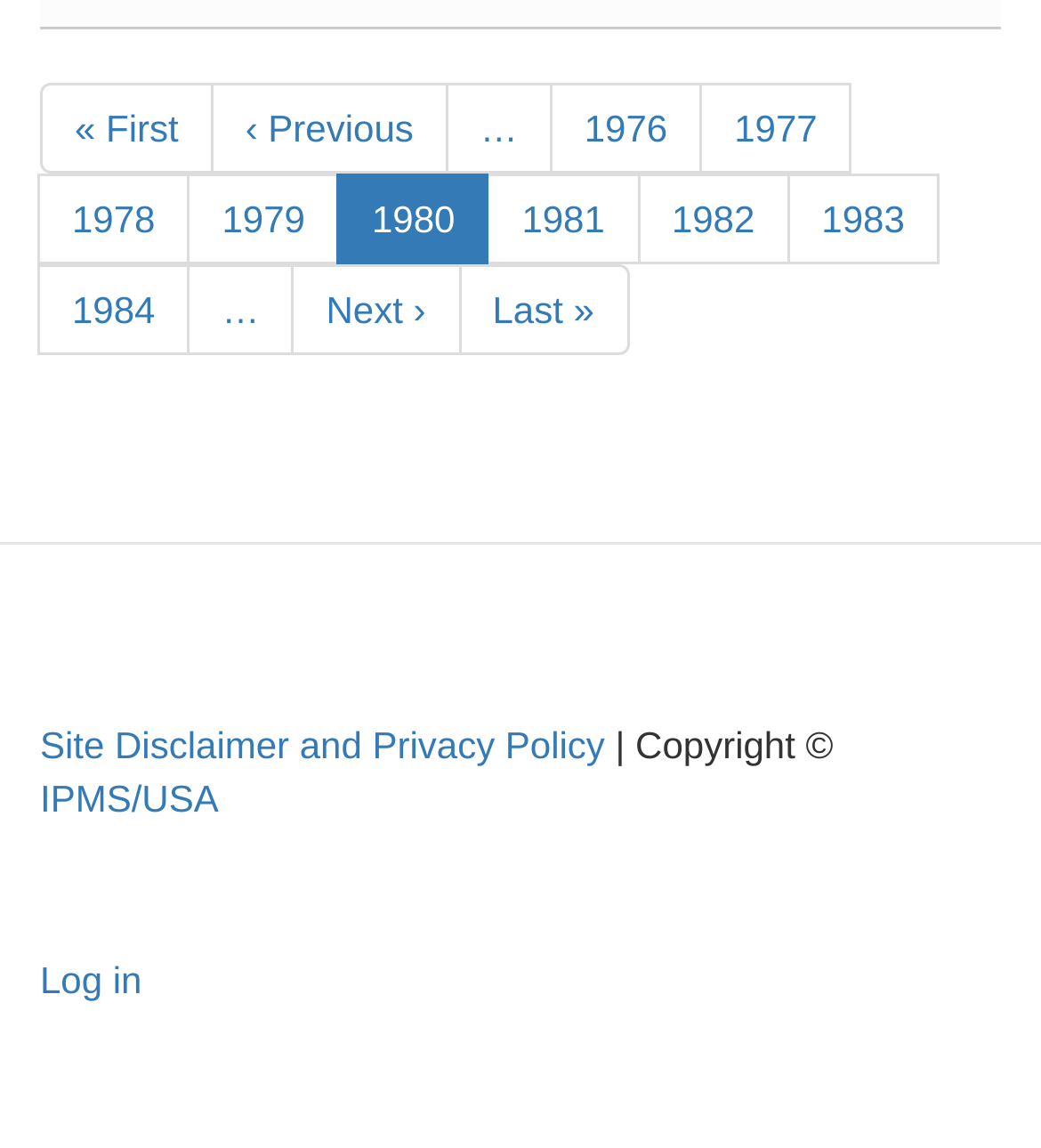Provide the bounding box coordinates of the HTML element this sentence describes: "Site Disclaimer and Privacy Policy". The bounding box coordinates consist of four float numbers between 0 and 1, i.e., [left, top, right, bottom].

[0.038, 0.631, 0.581, 0.668]